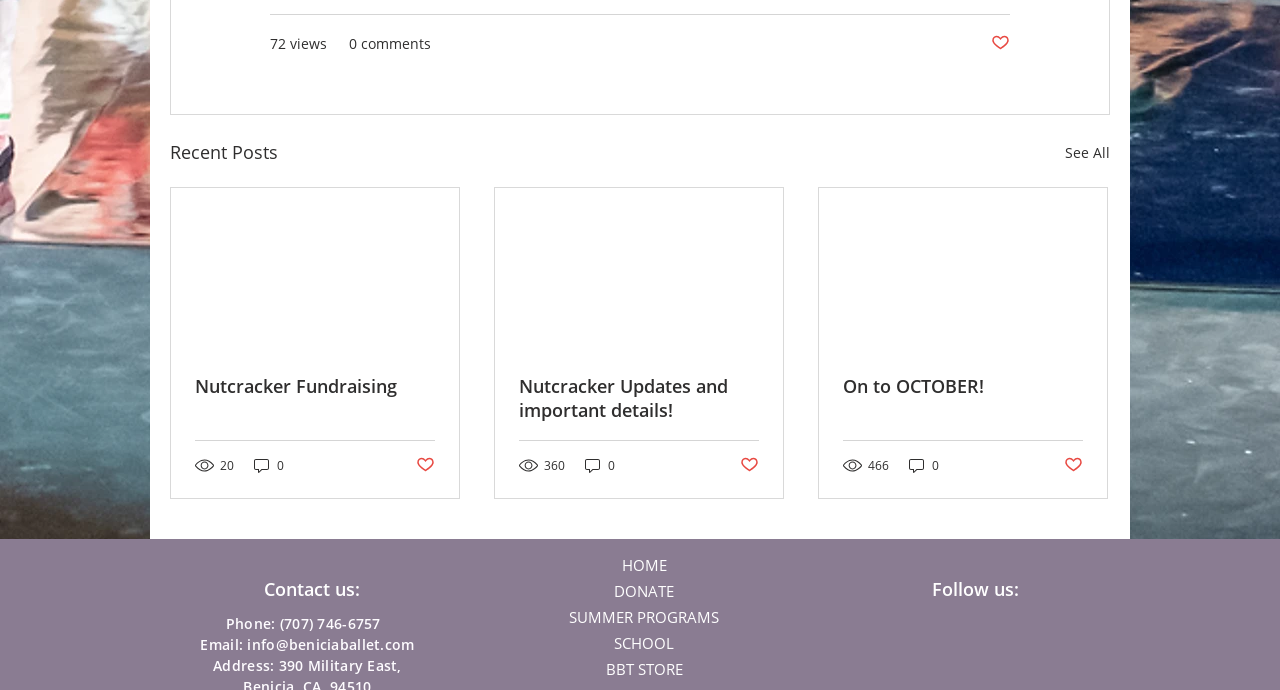Please specify the bounding box coordinates of the clickable region necessary for completing the following instruction: "View the 'Recent Posts'". The coordinates must consist of four float numbers between 0 and 1, i.e., [left, top, right, bottom].

[0.133, 0.2, 0.217, 0.242]